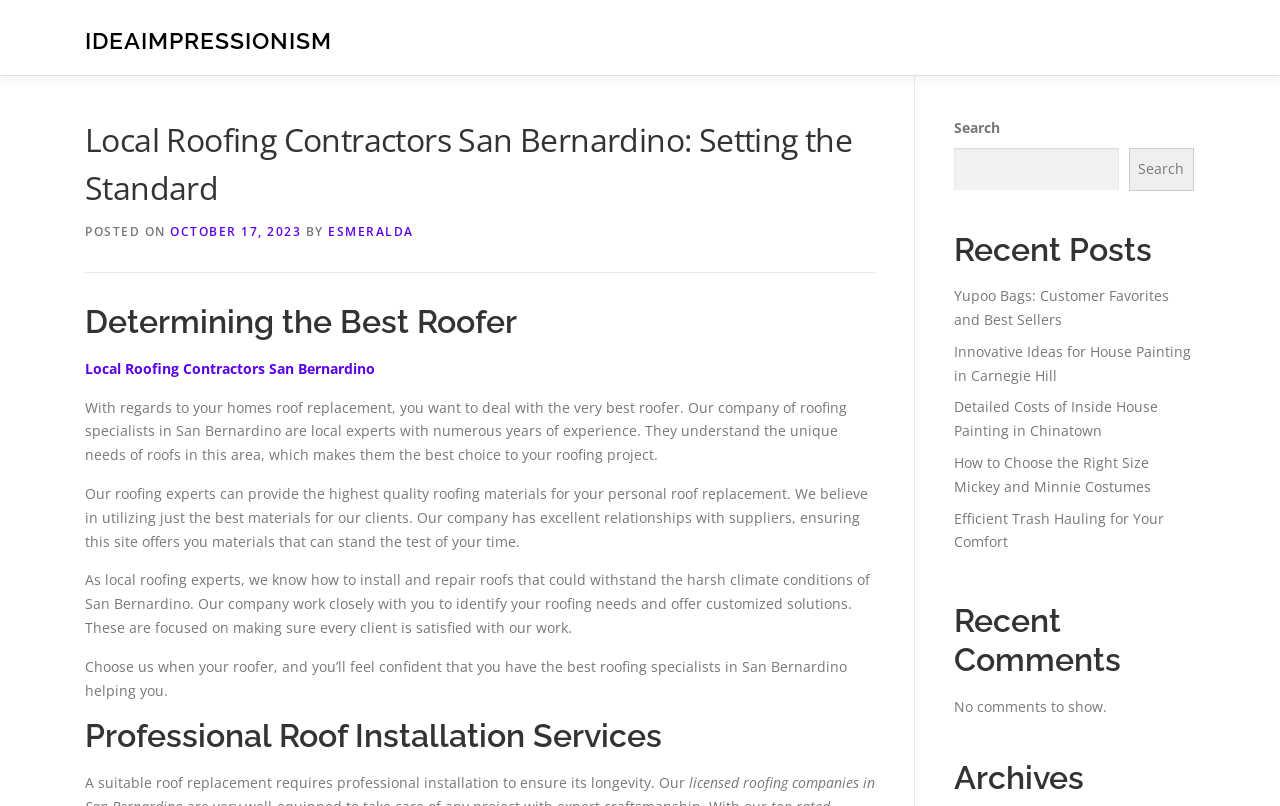Find the bounding box coordinates for the area you need to click to carry out the instruction: "Read the 'Local Roofing Contractors San Bernardino' article". The coordinates should be four float numbers between 0 and 1, indicated as [left, top, right, bottom].

[0.066, 0.445, 0.293, 0.469]